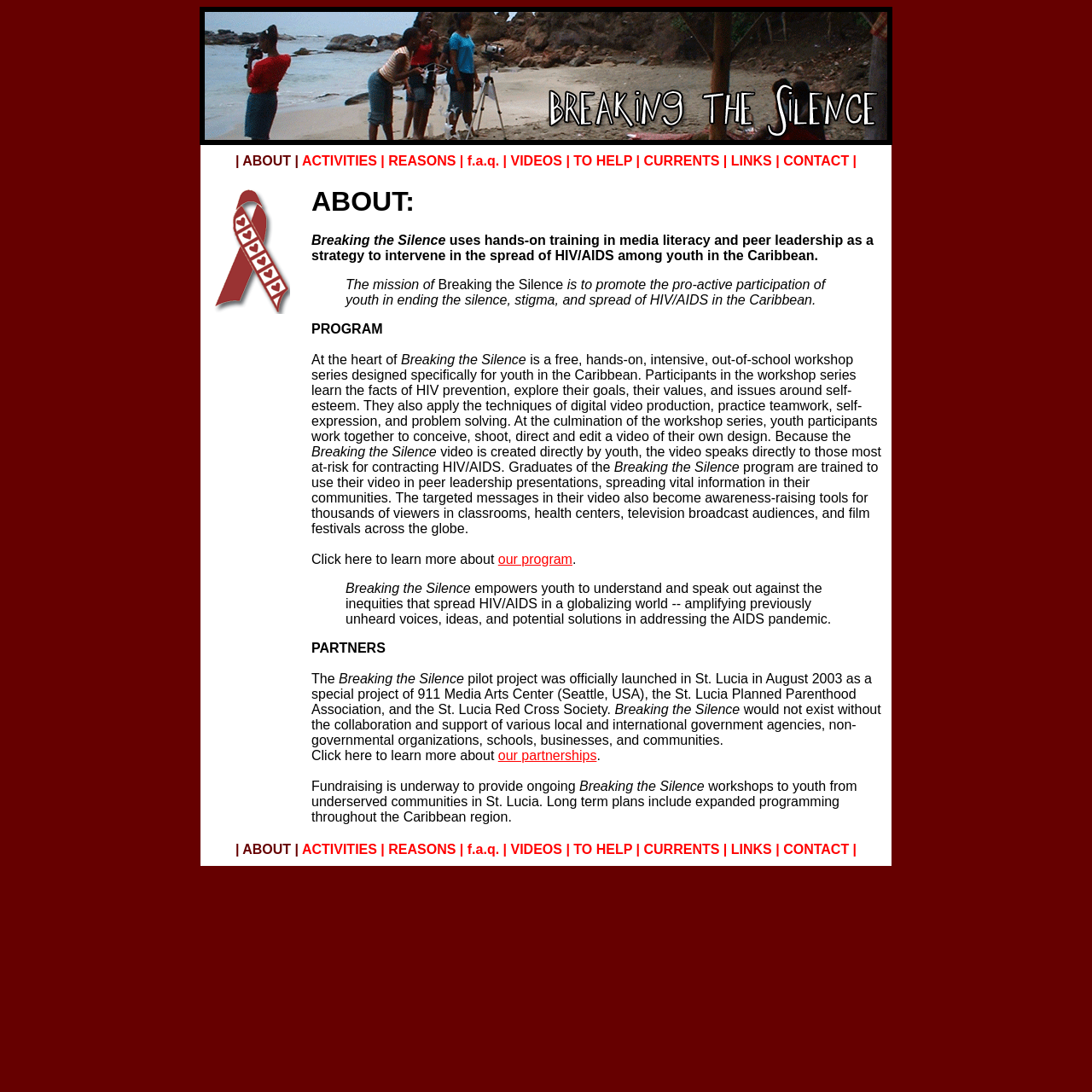What is the outcome of the workshop series?
Answer the question with a detailed and thorough explanation.

At the culmination of the workshop series, youth participants work together to conceive, shoot, direct, and edit a video of their own design, which speaks directly to those most at-risk for contracting HIV/AIDS.